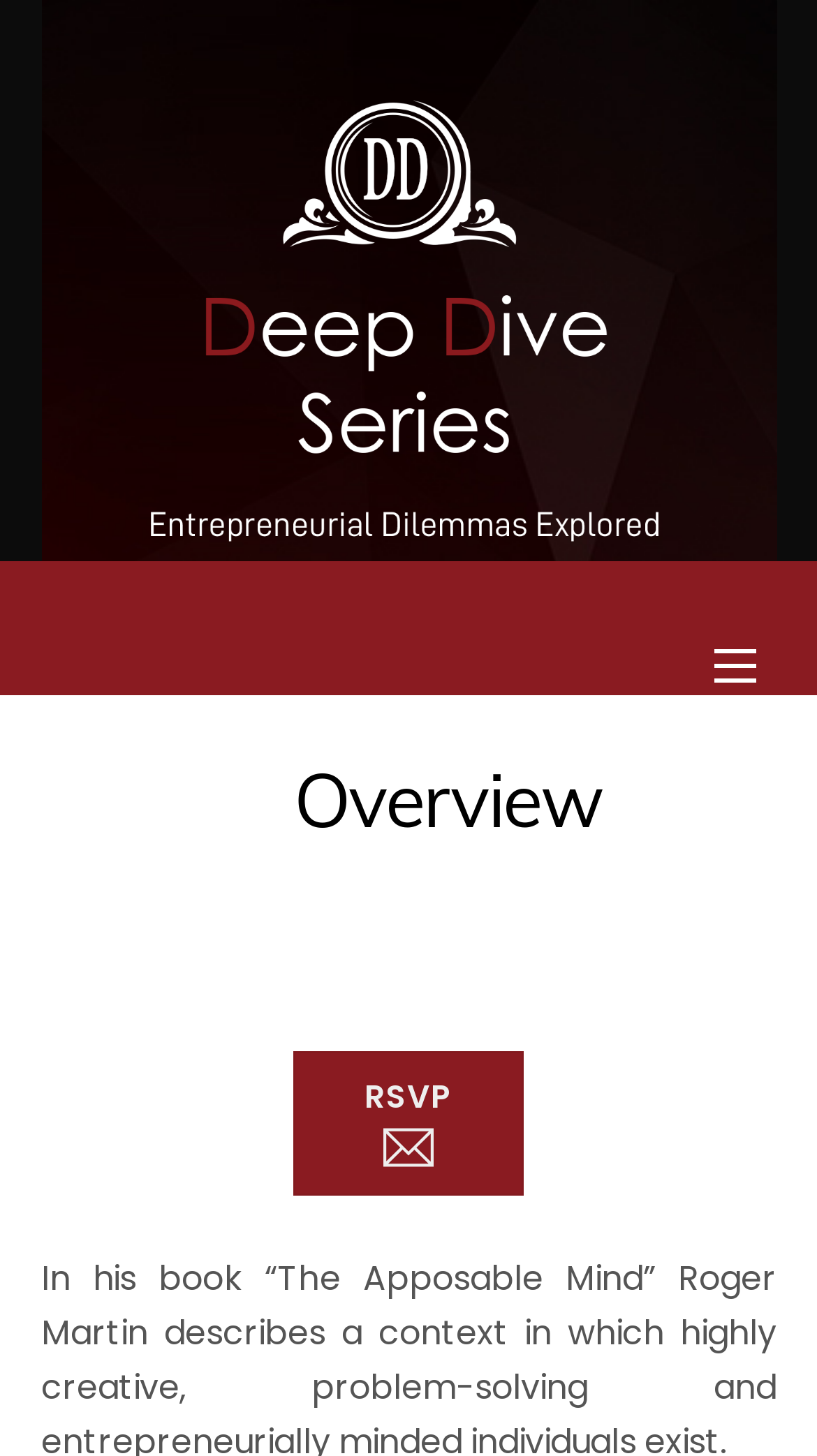What is the action associated with the 'RSVP' link?
Answer the question with a single word or phrase, referring to the image.

Unknown